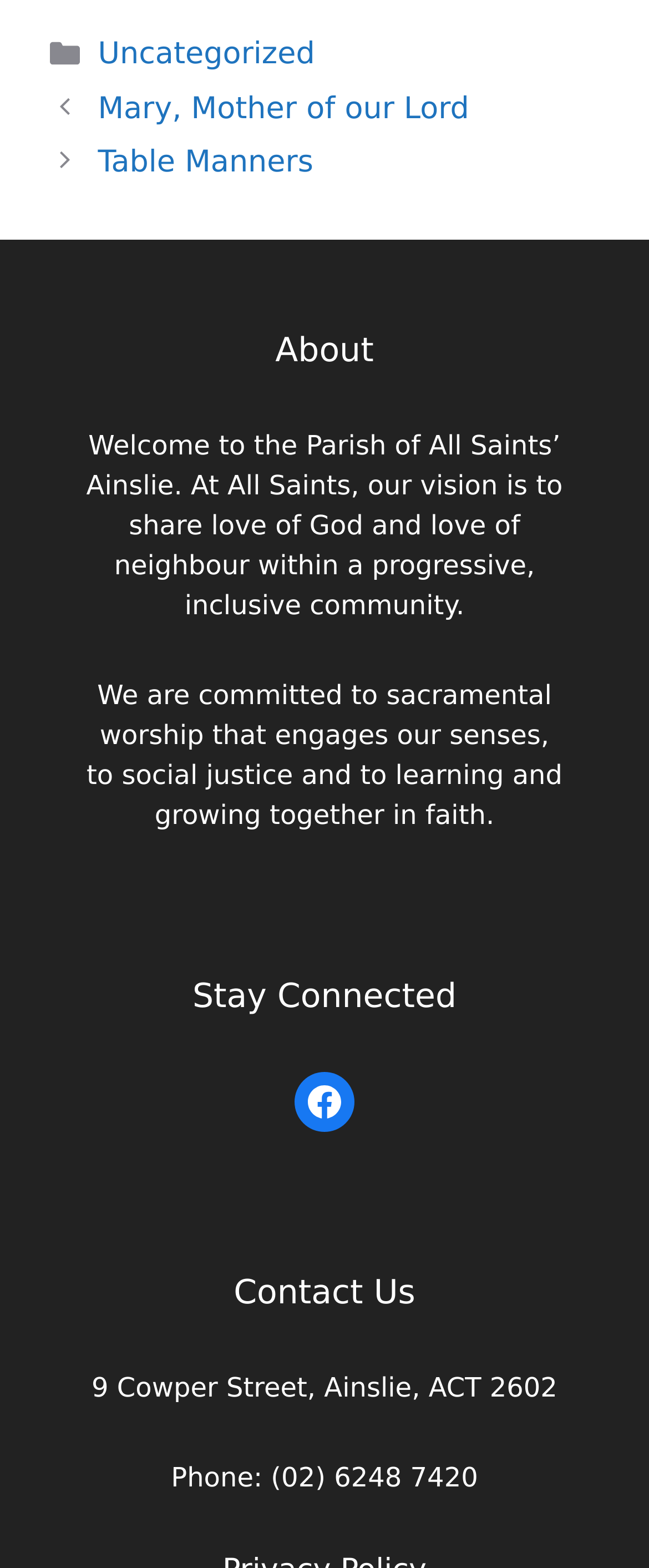What is the name of the parish?
Provide a thorough and detailed answer to the question.

The name of the parish can be found in the static text 'Welcome to the Parish of All Saints’ Ainslie...' which is located in the complementary element with bounding box coordinates [0.128, 0.272, 0.872, 0.4].